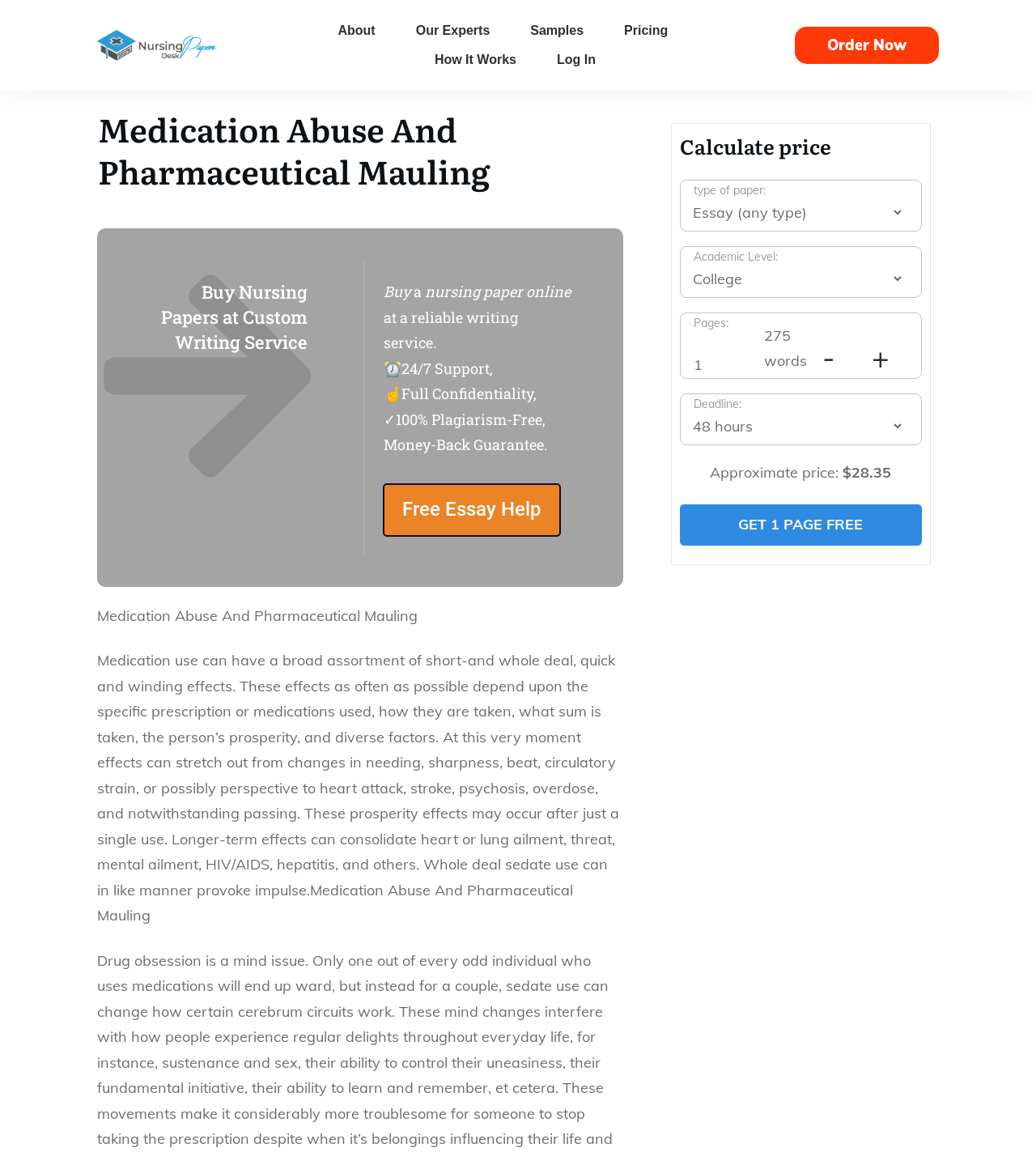Answer the question with a single word or phrase: 
What is the purpose of the 'Calculate price' section?

To calculate paper price